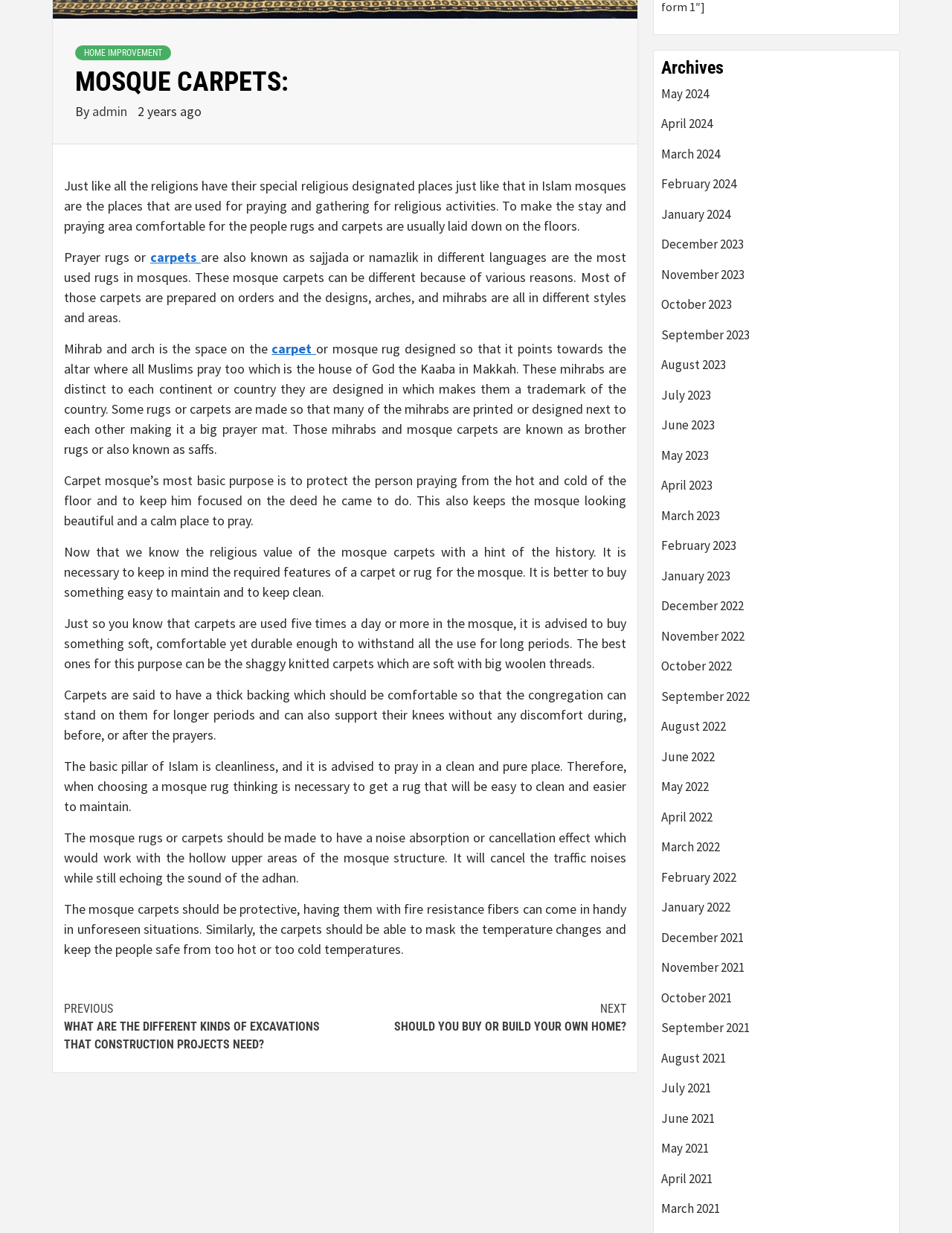Please find the bounding box coordinates of the element that must be clicked to perform the given instruction: "Go to 'May 2024' archives". The coordinates should be four float numbers from 0 to 1, i.e., [left, top, right, bottom].

[0.695, 0.069, 0.937, 0.093]